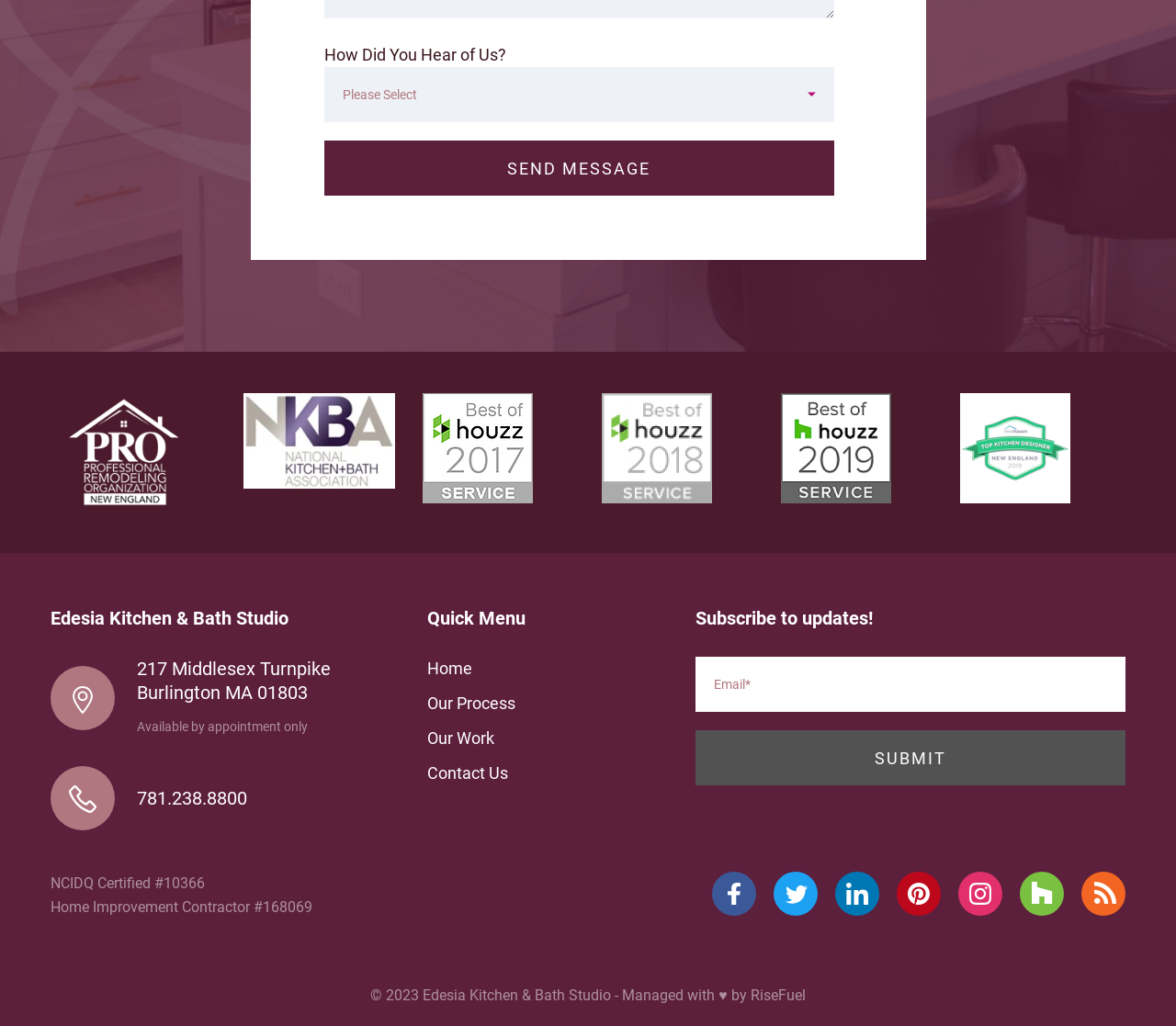Can you find the bounding box coordinates for the element that needs to be clicked to execute this instruction: "Select an option from the 'How Did You Hear of Us?' dropdown"? The coordinates should be given as four float numbers between 0 and 1, i.e., [left, top, right, bottom].

[0.275, 0.065, 0.709, 0.119]